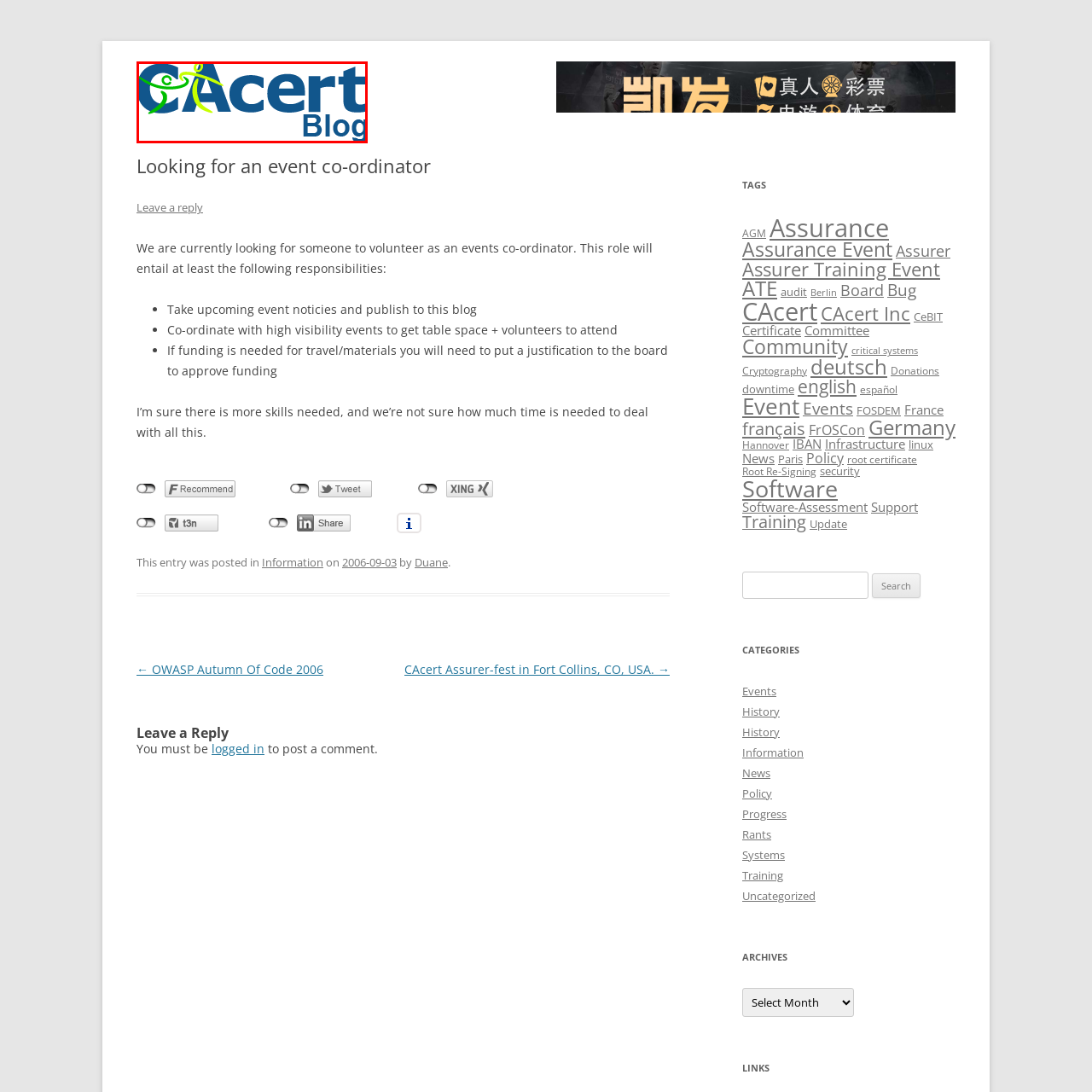Focus on the content within the red box and provide a succinct answer to this question using just one word or phrase: 
What is the focus of the CAcert Blog?

events, community engagement, and updates